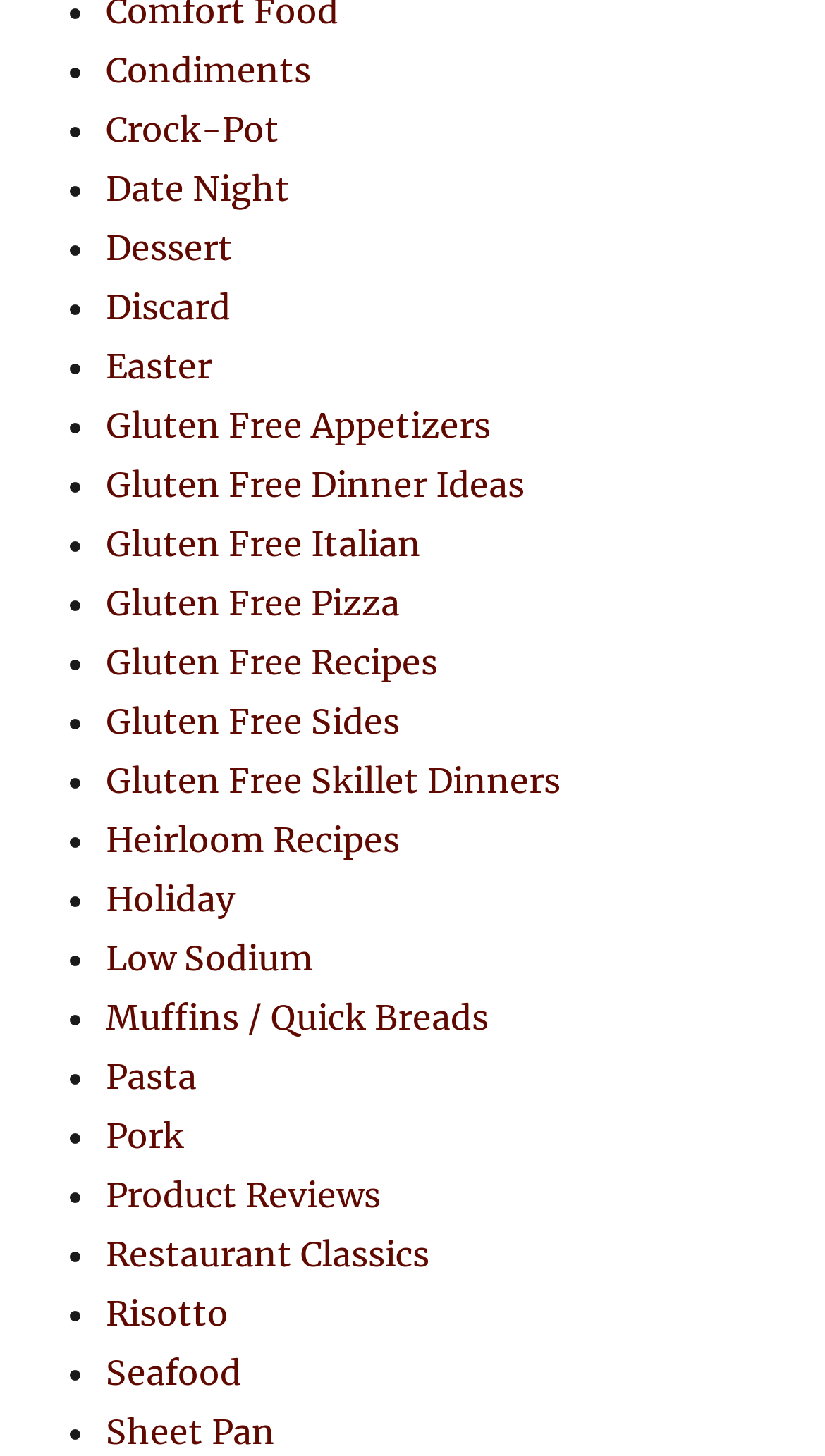Determine the bounding box coordinates for the UI element with the following description: "Gluten Free Recipes". The coordinates should be four float numbers between 0 and 1, represented as [left, top, right, bottom].

[0.128, 0.44, 0.531, 0.469]